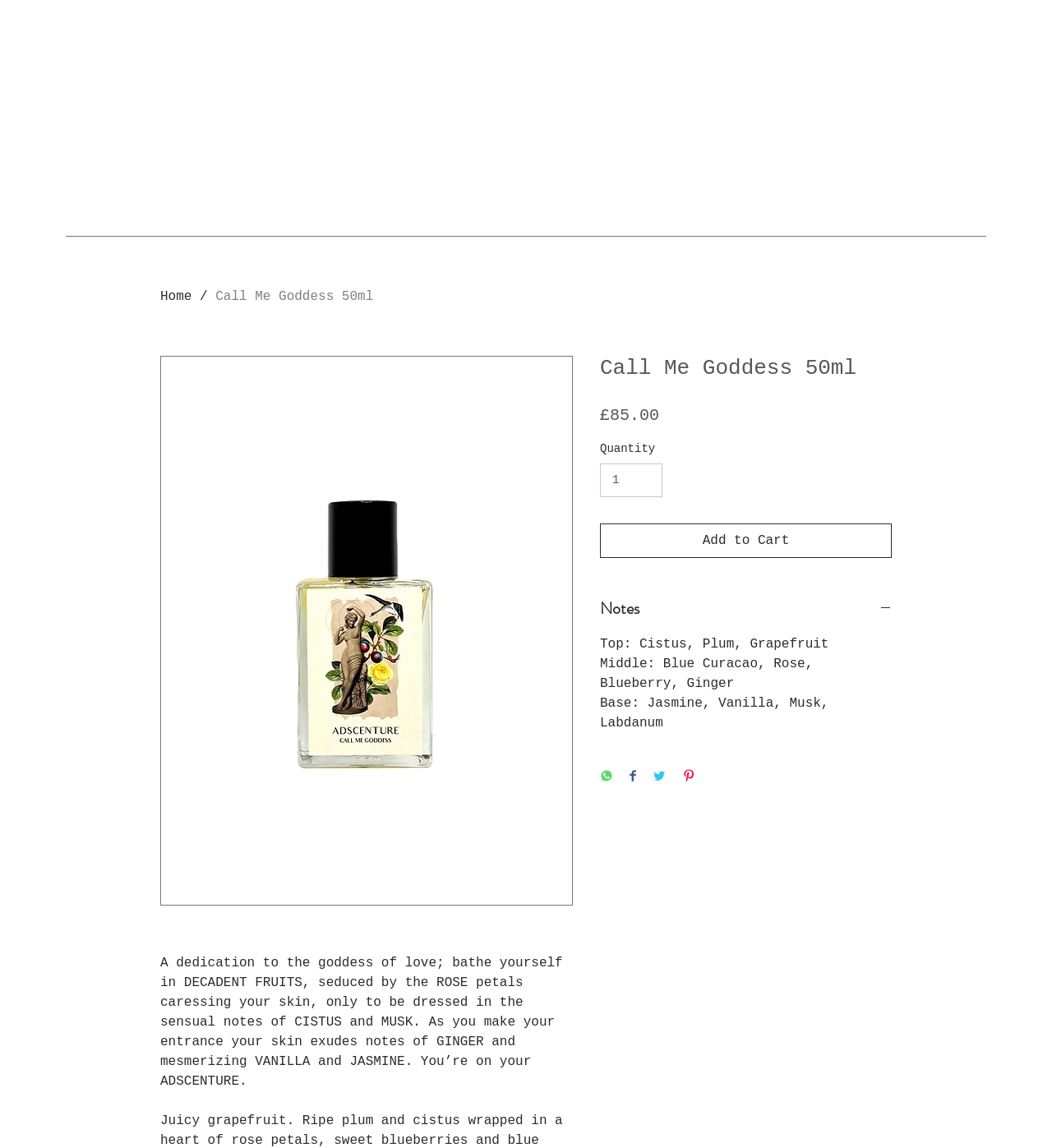How can I share the perfume on social media?
Please provide a detailed answer to the question.

The webpage provides buttons to share the perfume on various social media platforms, including WhatsApp, Facebook, Twitter, and Pinterest. These buttons are located at the bottom of the webpage and have corresponding image elements with the logos of each platform.